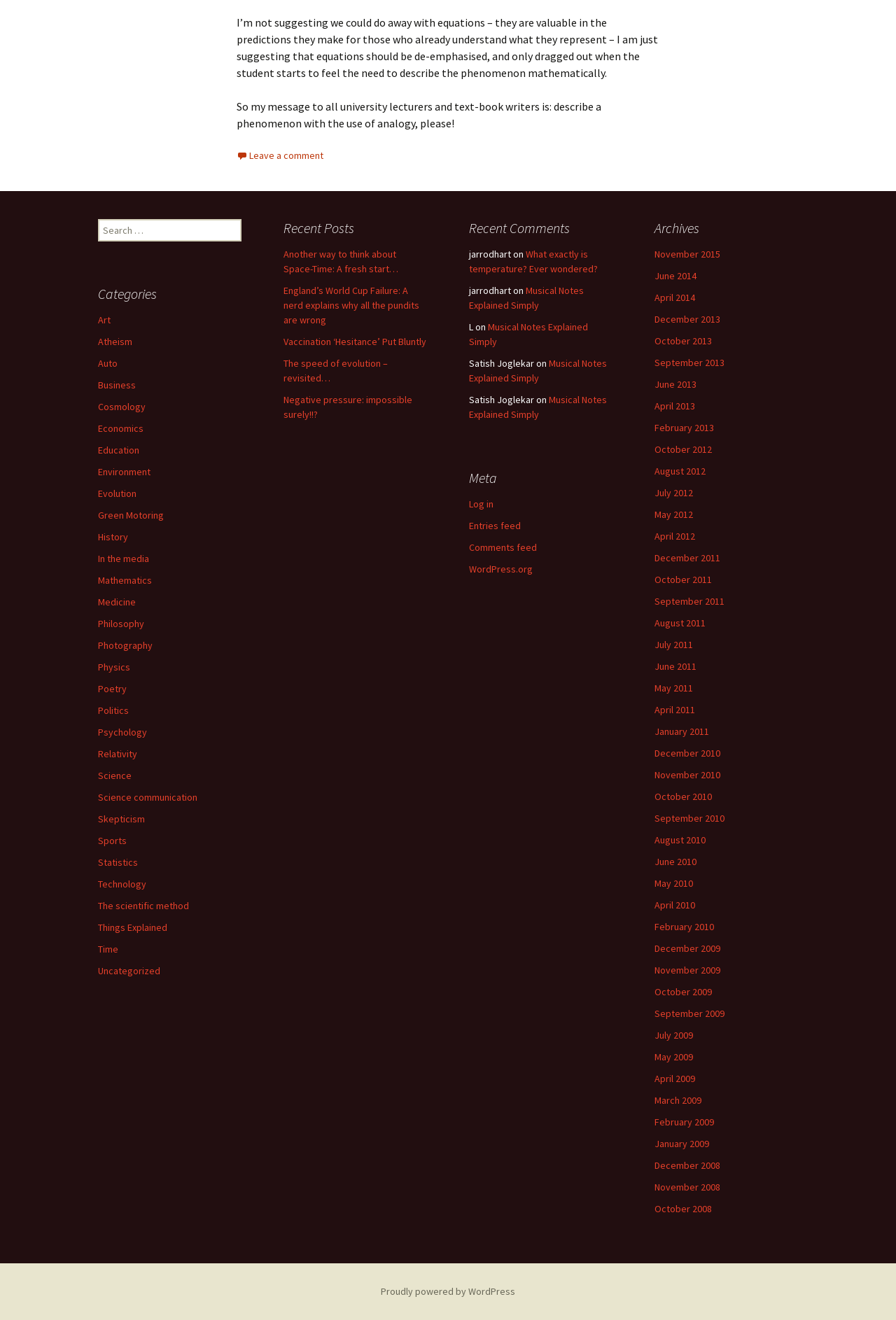Determine the bounding box coordinates of the UI element described by: "October 2012".

[0.73, 0.336, 0.795, 0.345]